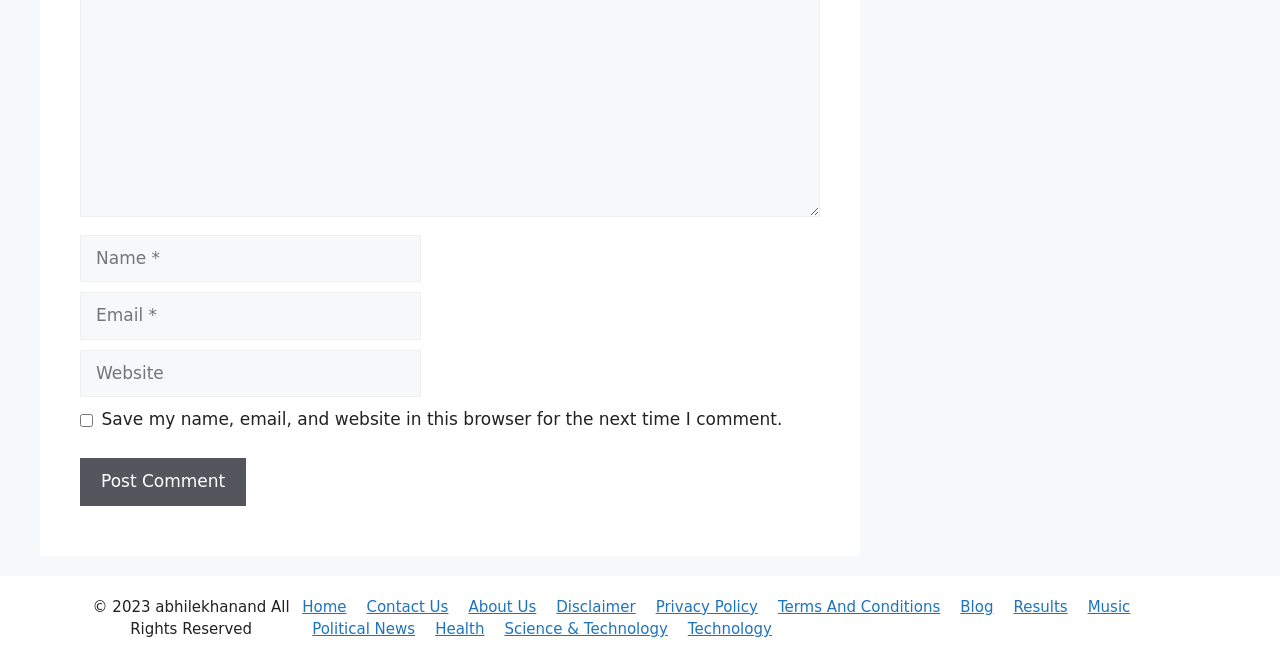Reply to the question with a single word or phrase:
What is the label of the checkbox?

Save my name, email, and website in this browser for the next time I comment.